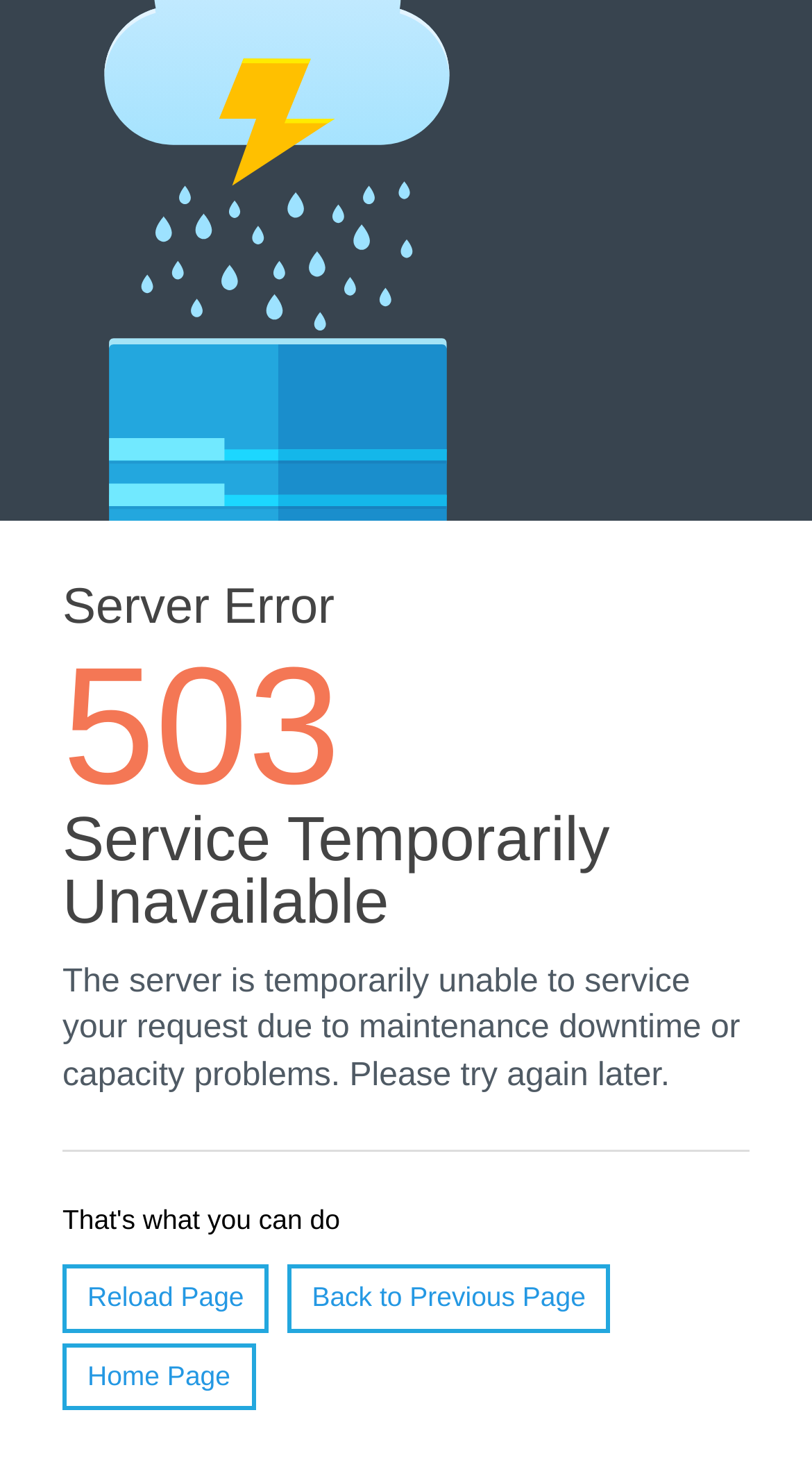How many links are available on the webpage?
Refer to the image and offer an in-depth and detailed answer to the question.

The webpage contains three links: 'Reload Page', 'Back to Previous Page', and 'Home Page', which are displayed below the error message.